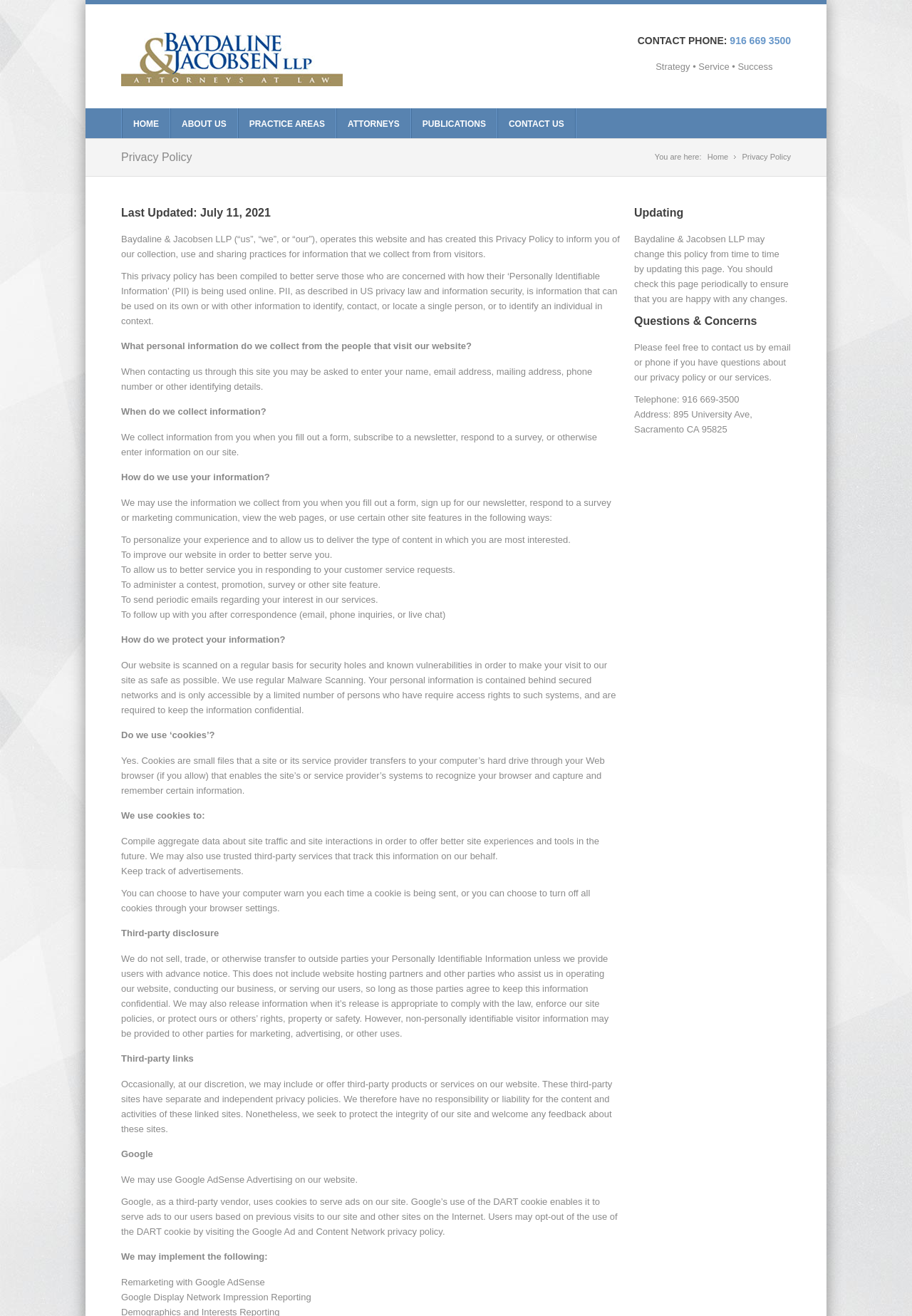Please locate the bounding box coordinates of the element that needs to be clicked to achieve the following instruction: "Enter your name in the 'Name' field". The coordinates should be four float numbers between 0 and 1, i.e., [left, top, right, bottom].

None